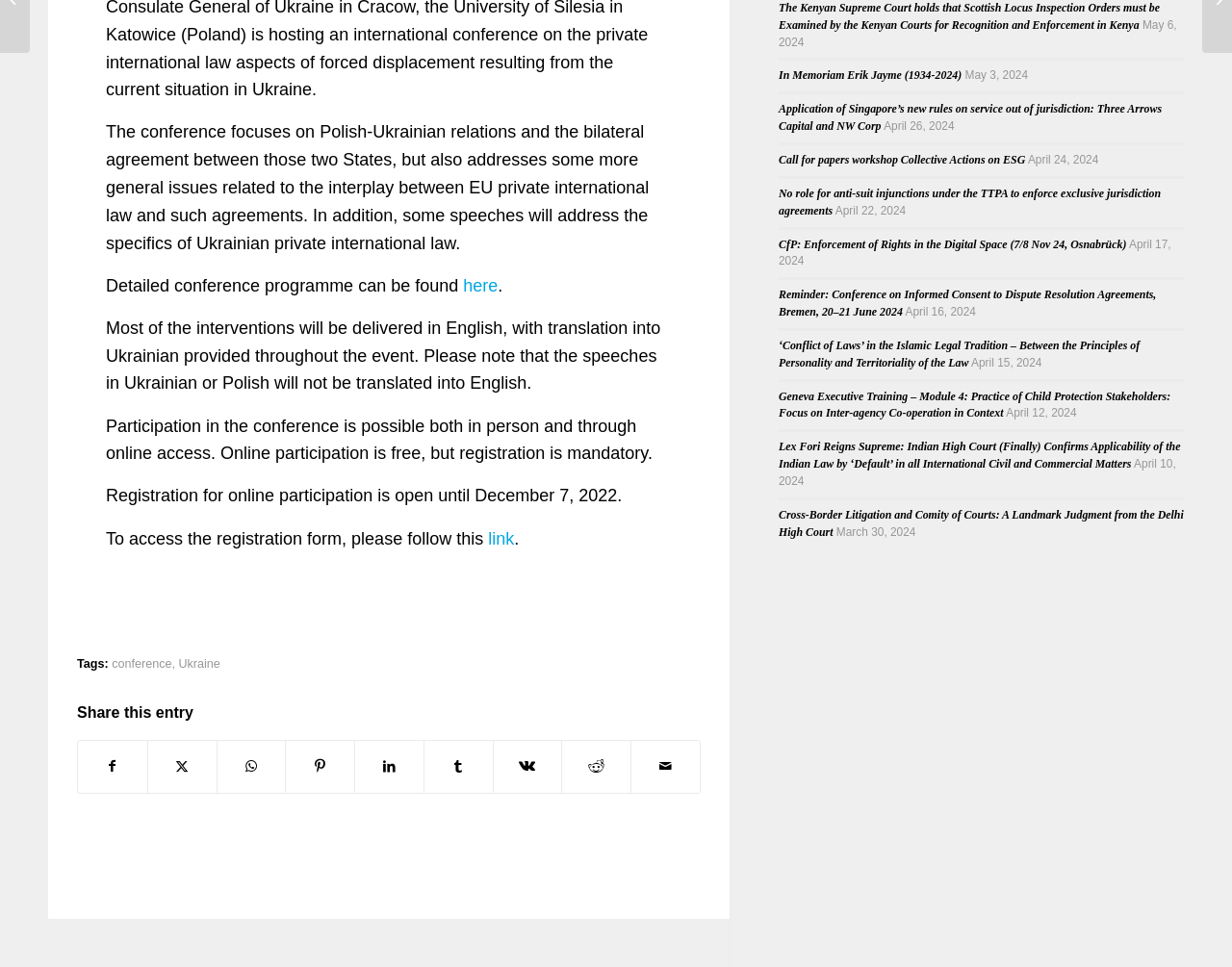Using the description: "Ukraine", identify the bounding box of the corresponding UI element in the screenshot.

[0.145, 0.679, 0.179, 0.693]